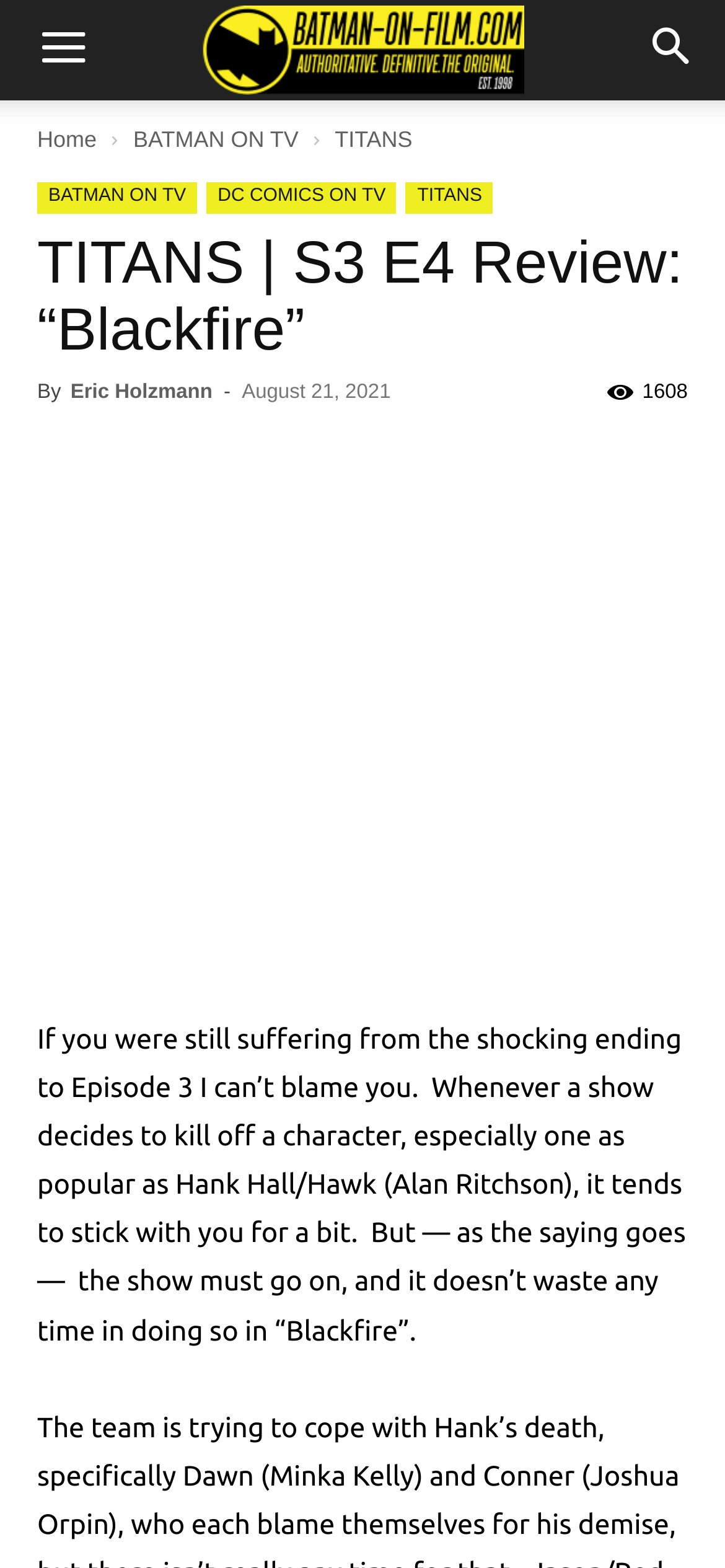Based on what you see in the screenshot, provide a thorough answer to this question: Who is the author of the review?

The author of the review can be found in the byline of the article, which is 'By Eric Holzmann'. This indicates that Eric Holzmann is the author of the review.